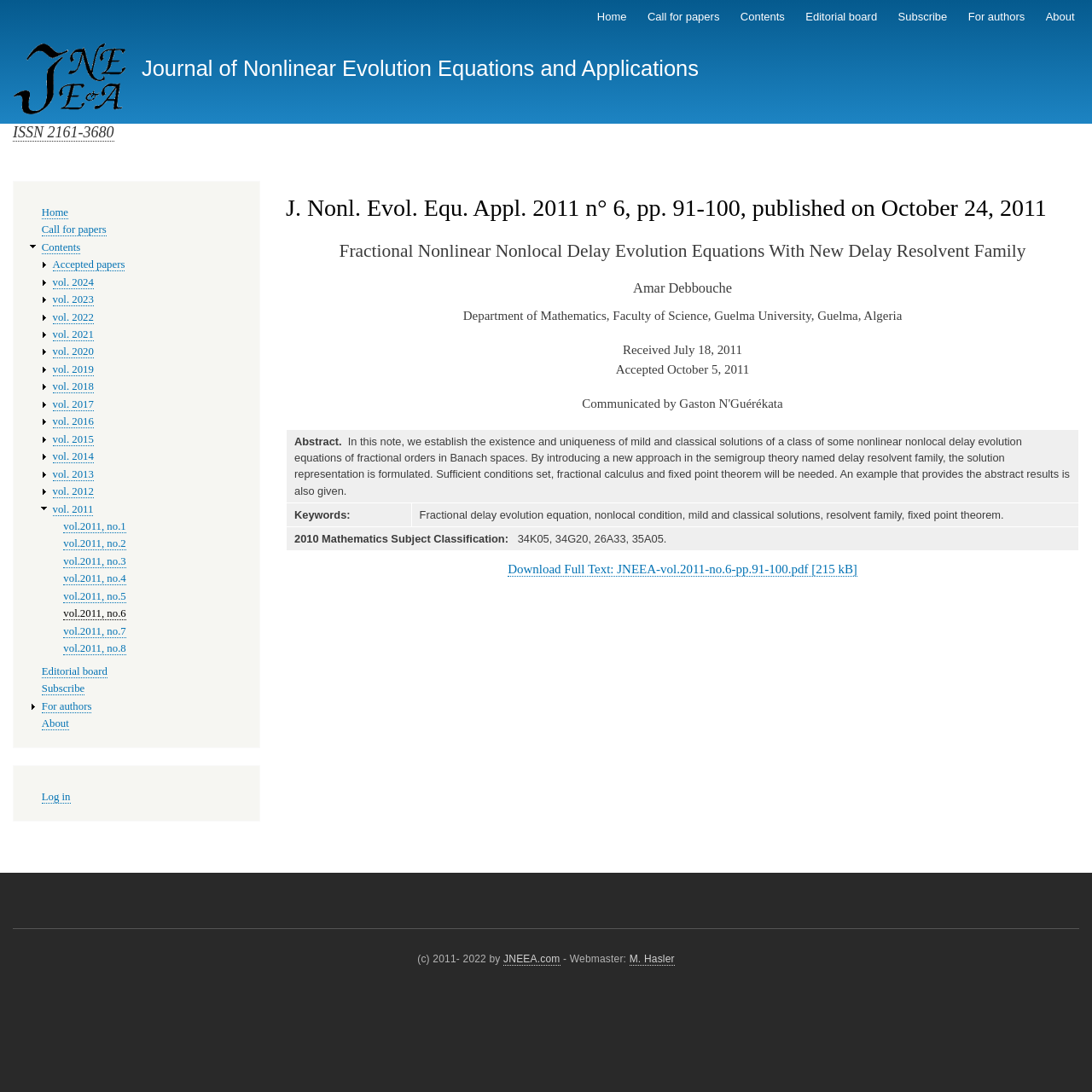Can you locate the main headline on this webpage and provide its text content?

J. Nonl. Evol. Equ. Appl. 2011 n° 6, pp. 91-100, published on October 24, 2011